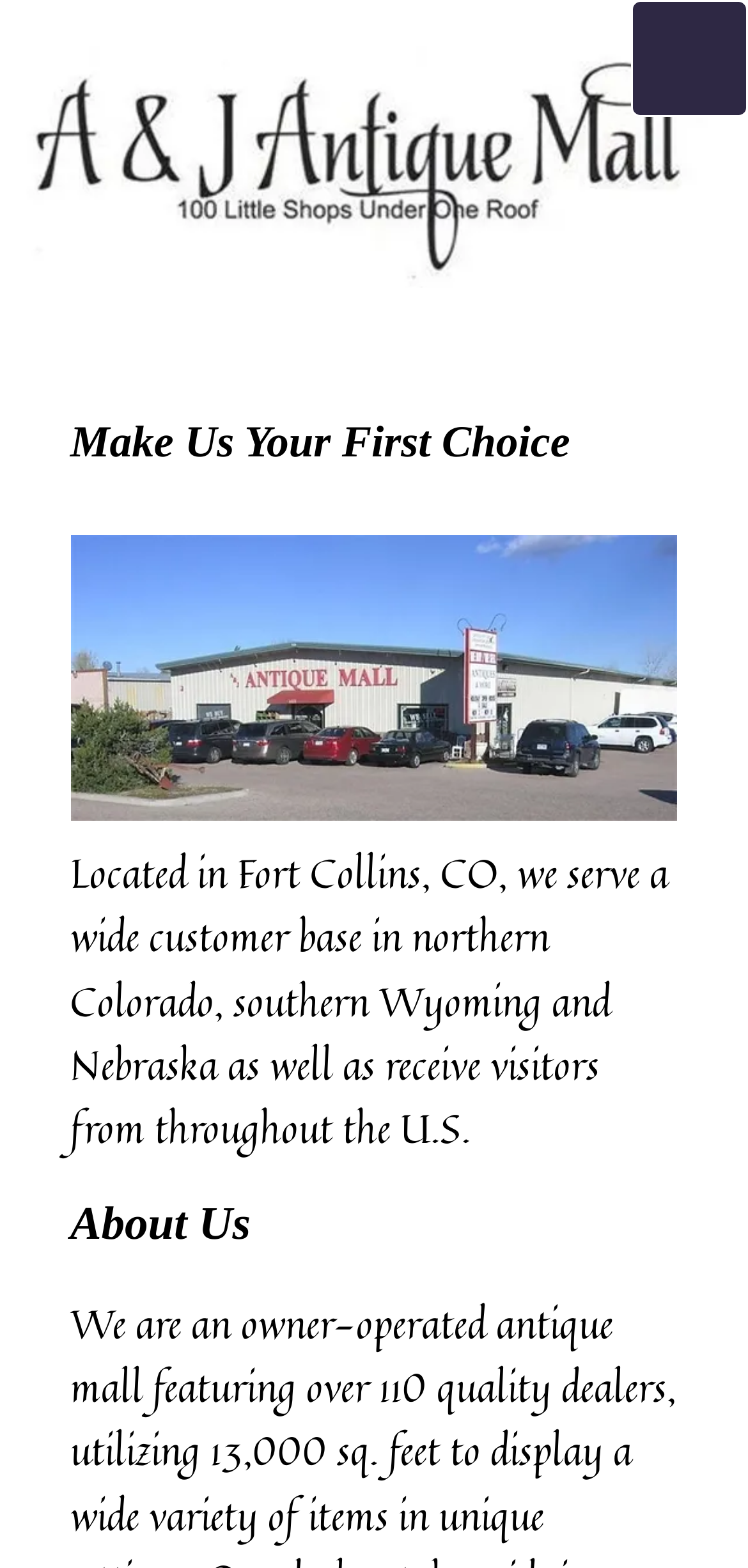Given the description of a UI element: "aria-label="Open navigation menu"", identify the bounding box coordinates of the matching element in the webpage screenshot.

[0.692, 0.0, 0.821, 0.061]